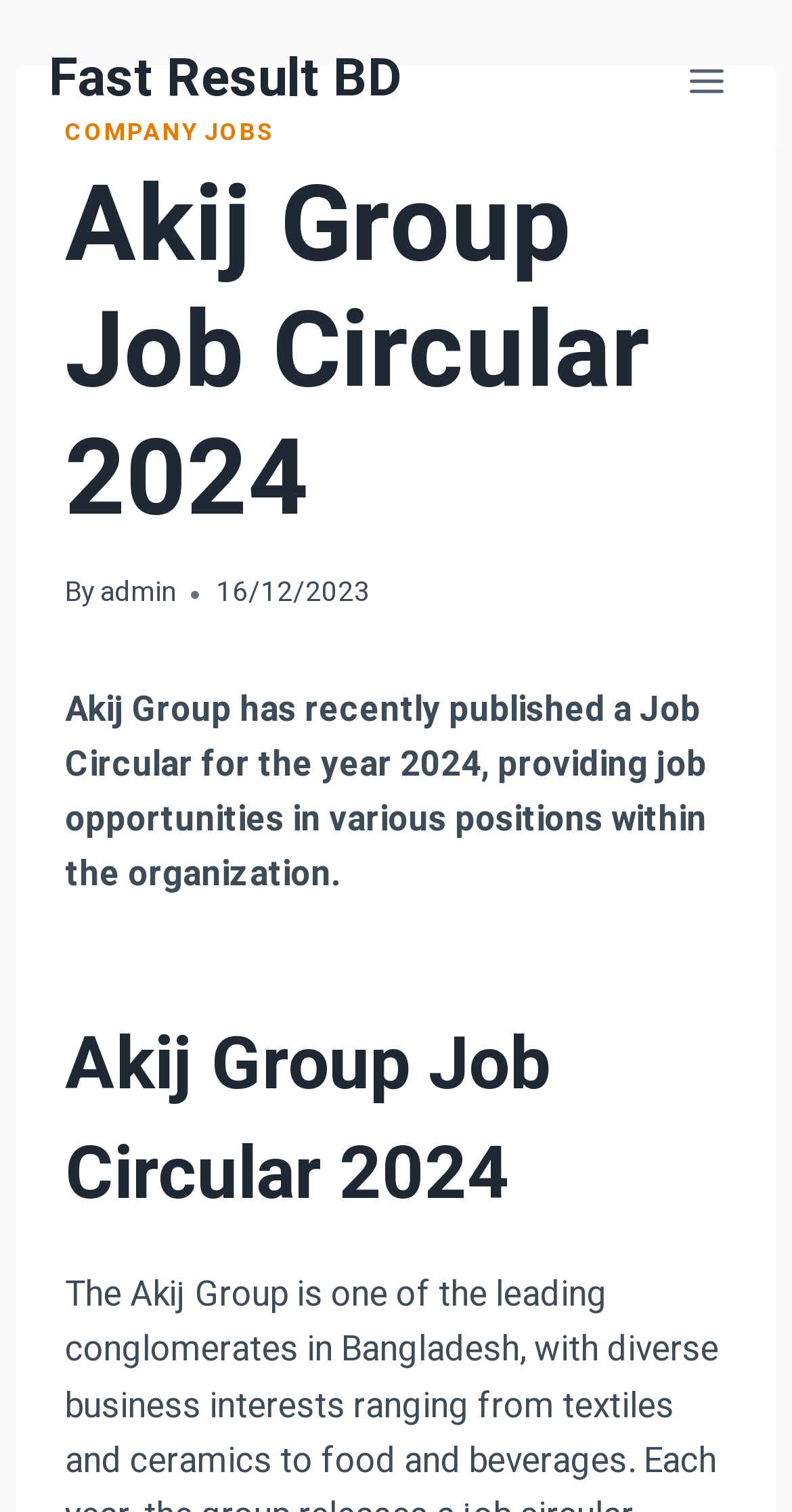Please predict the bounding box coordinates (top-left x, top-left y, bottom-right x, bottom-right y) for the UI element in the screenshot that fits the description: Fast Result BD

[0.062, 0.033, 0.508, 0.075]